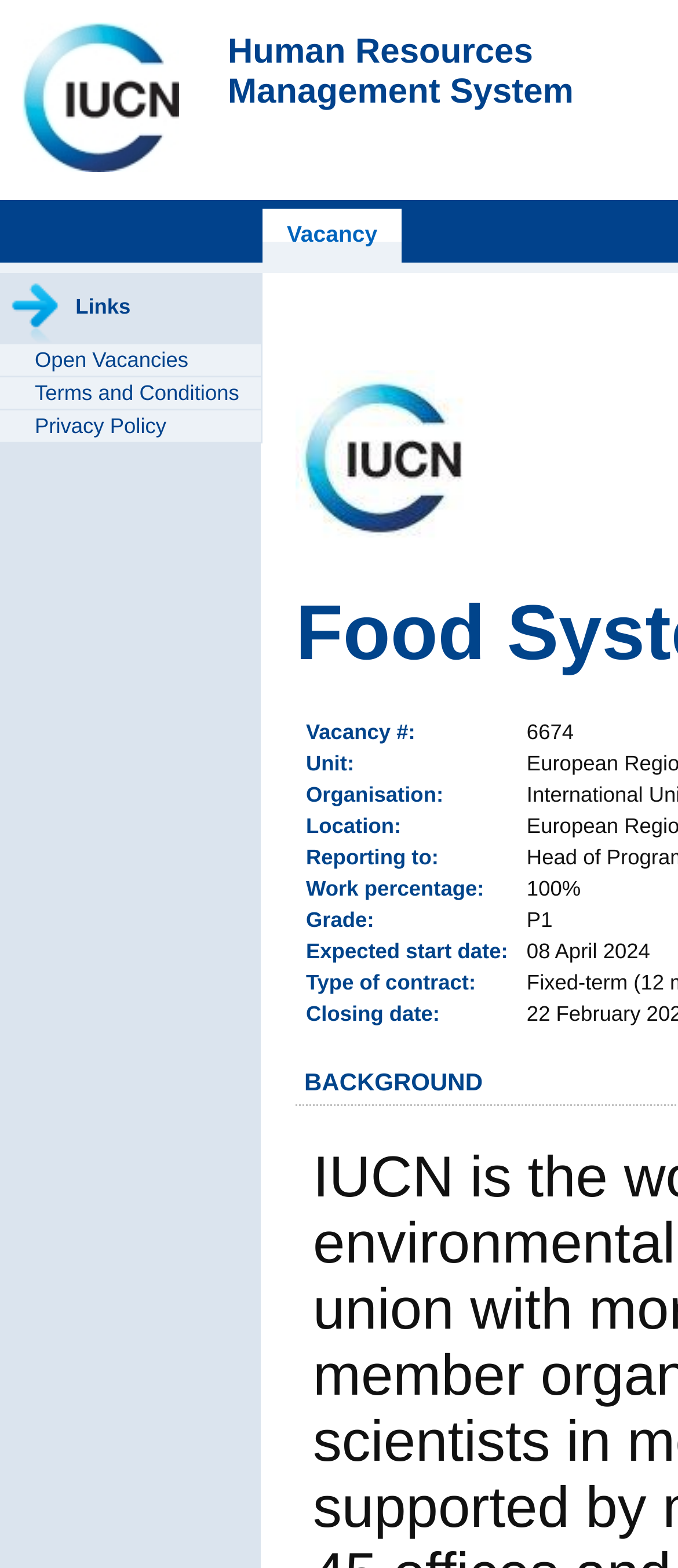Locate the heading on the webpage and return its text.

Human Resources
Management System